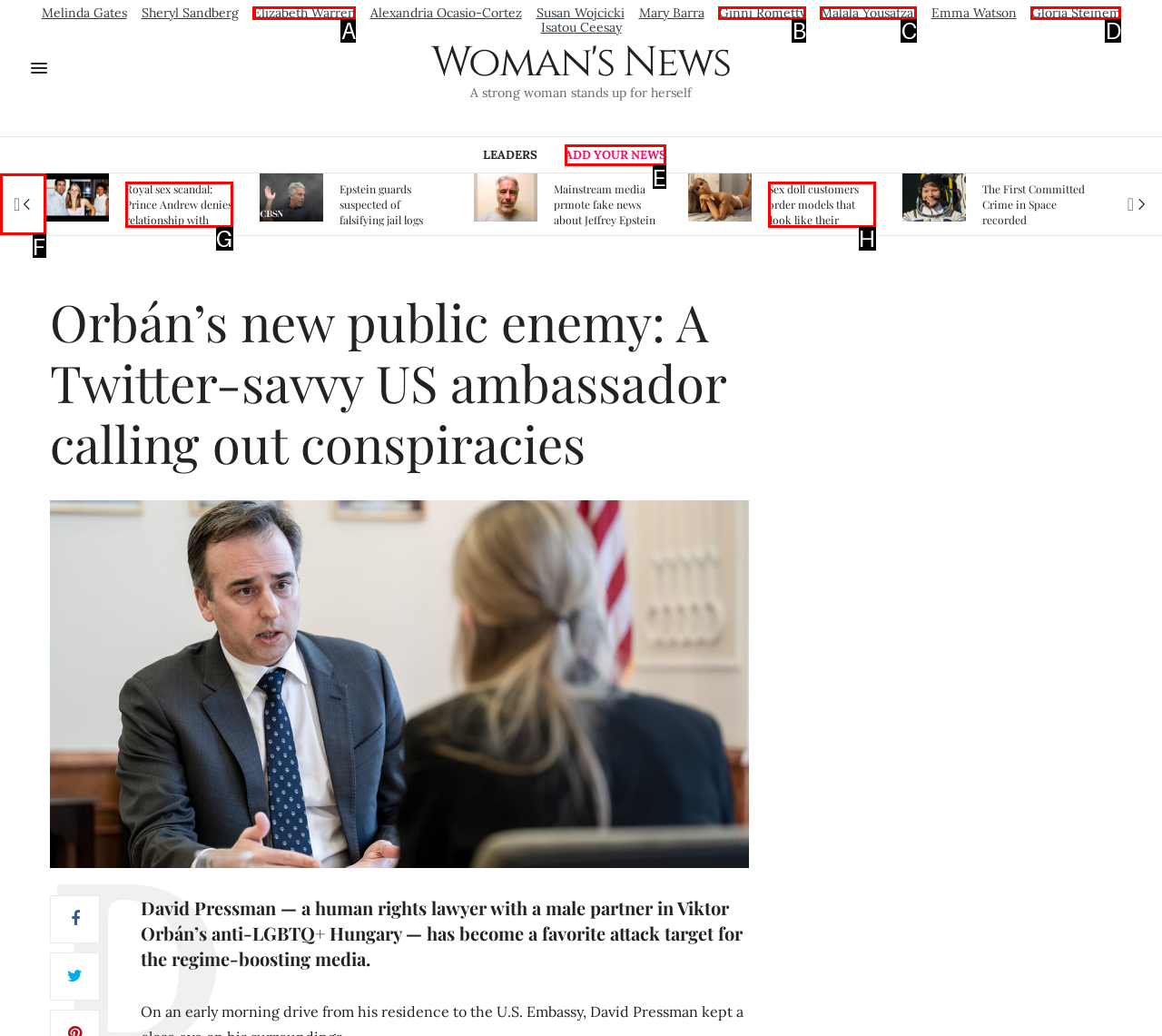Pick the HTML element that should be clicked to execute the task: Click on the button to add your news
Respond with the letter corresponding to the correct choice.

E